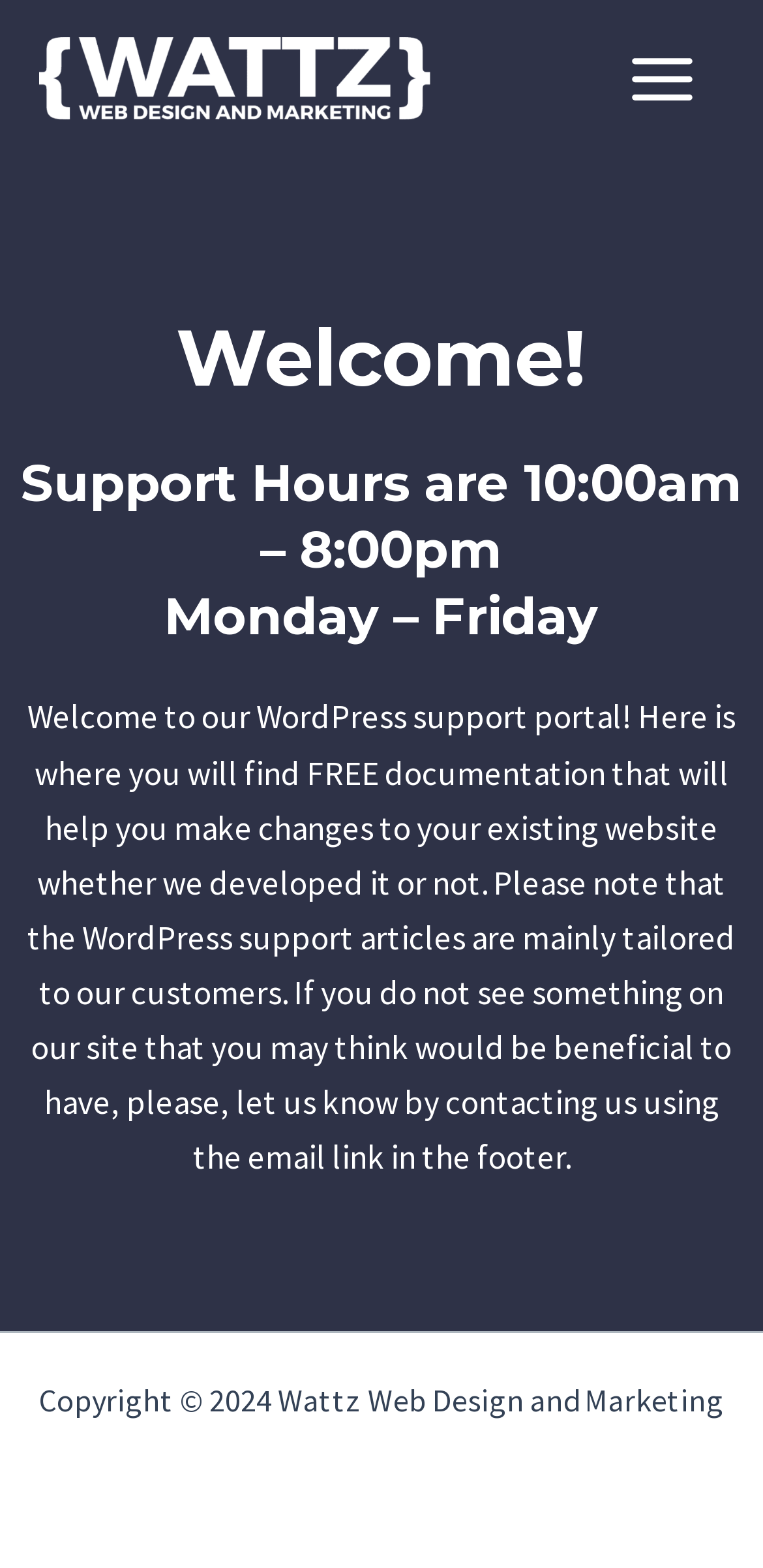Please provide a one-word or phrase answer to the question: 
What is the position of the main menu button?

Top right